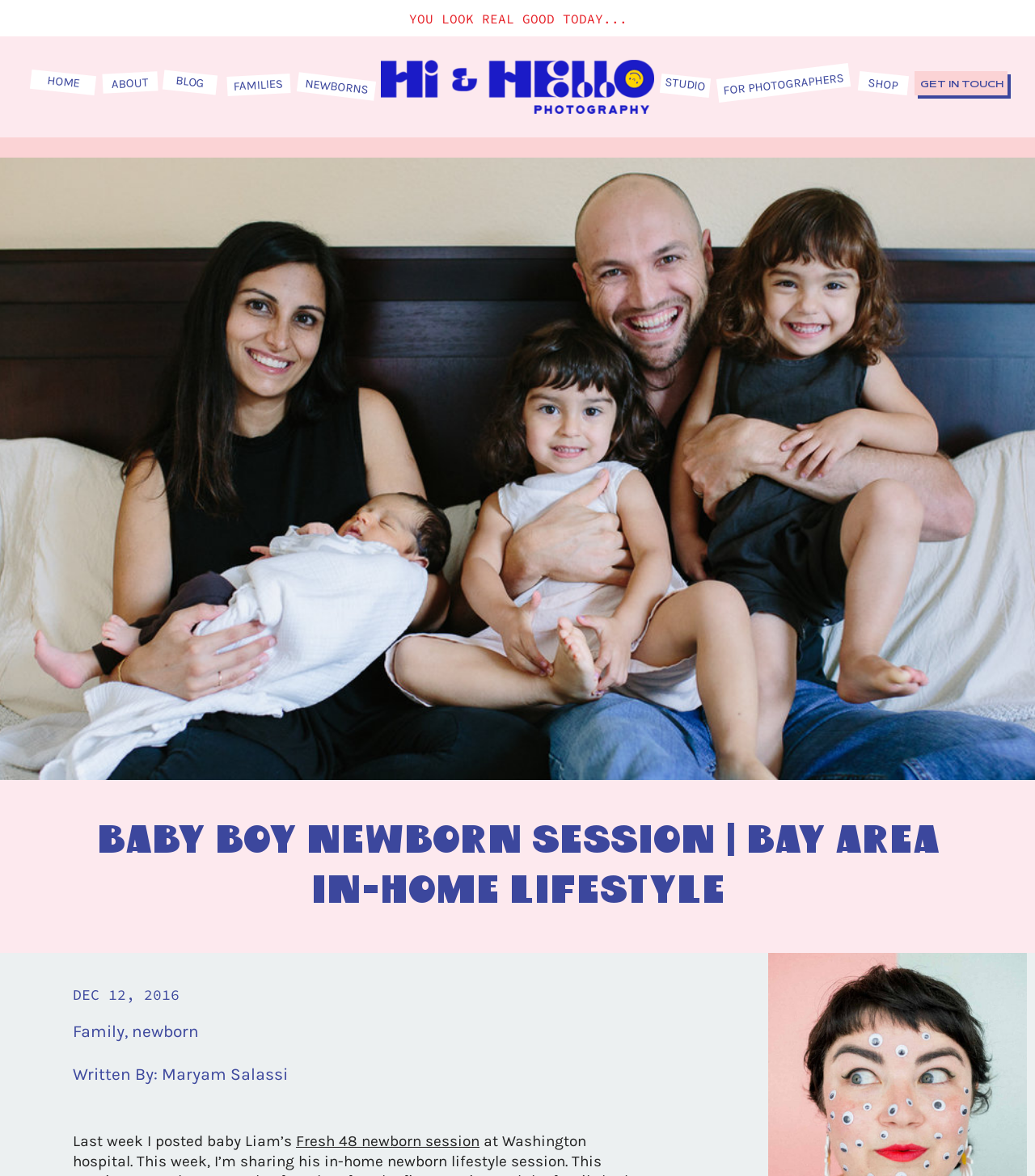Can you find the bounding box coordinates of the area I should click to execute the following instruction: "go to home page"?

[0.029, 0.06, 0.094, 0.079]